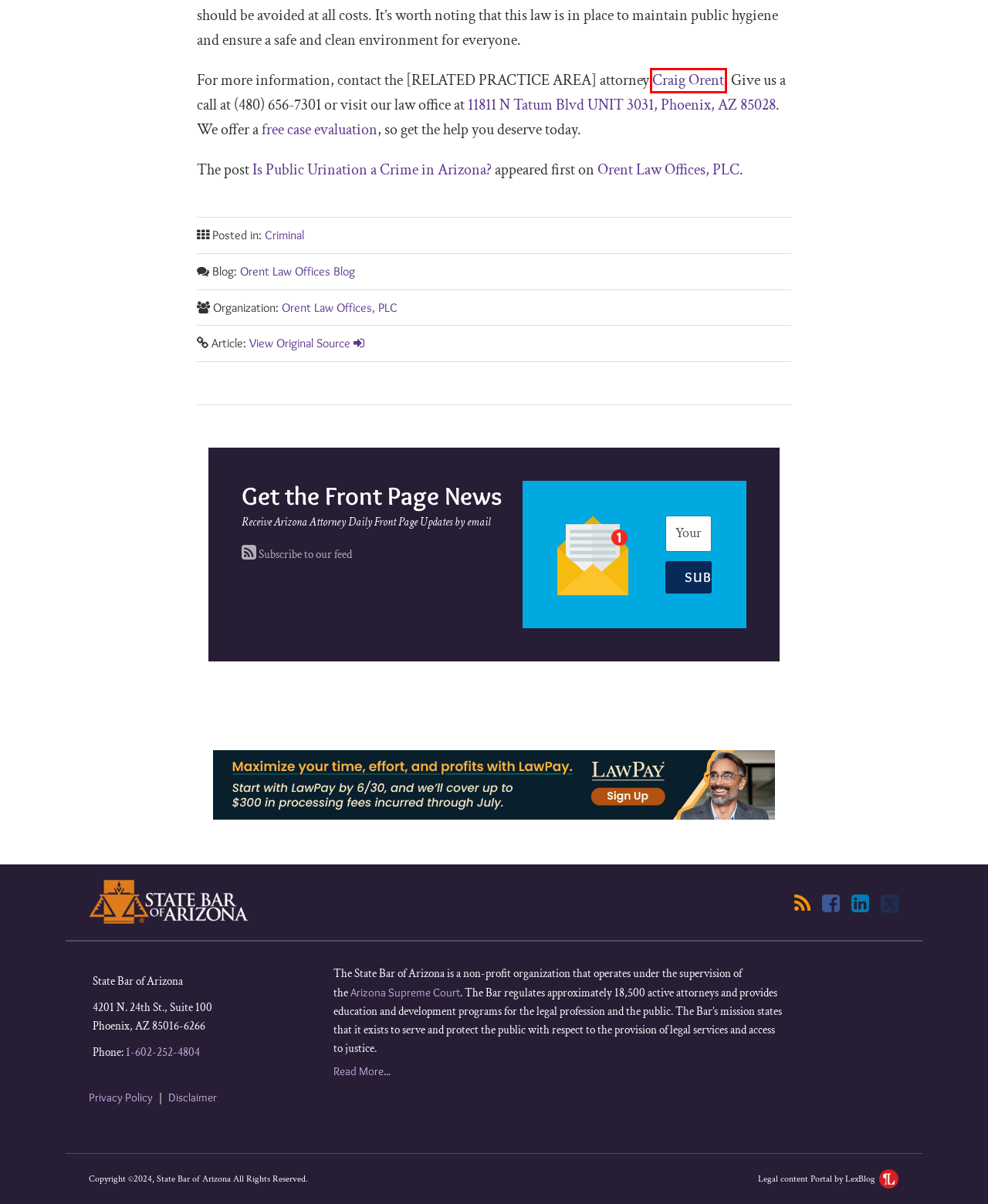You have a screenshot showing a webpage with a red bounding box highlighting an element. Choose the webpage description that best fits the new webpage after clicking the highlighted element. The descriptions are:
A. Disclaimer | Arizona Attorney Daily
B. Meet Phoenix Criminal Defense Attorney Craig Orent | Orent Law Offices
C. Contact our Phoenix Criminal Defense Law Firm | Criminal Lawyer Near You | Orent Law Offices, PLC
D. Privacy Policy | Arizona Attorney Daily
E. 领英企业服务
F. Orent Law Offices, PLC Archives | Arizona Attorney Daily
G. Phoenix Criminal Defense Attorney | Orent Law Offices
H. Orent Law Offices Blog Archives | Arizona Attorney Daily

B